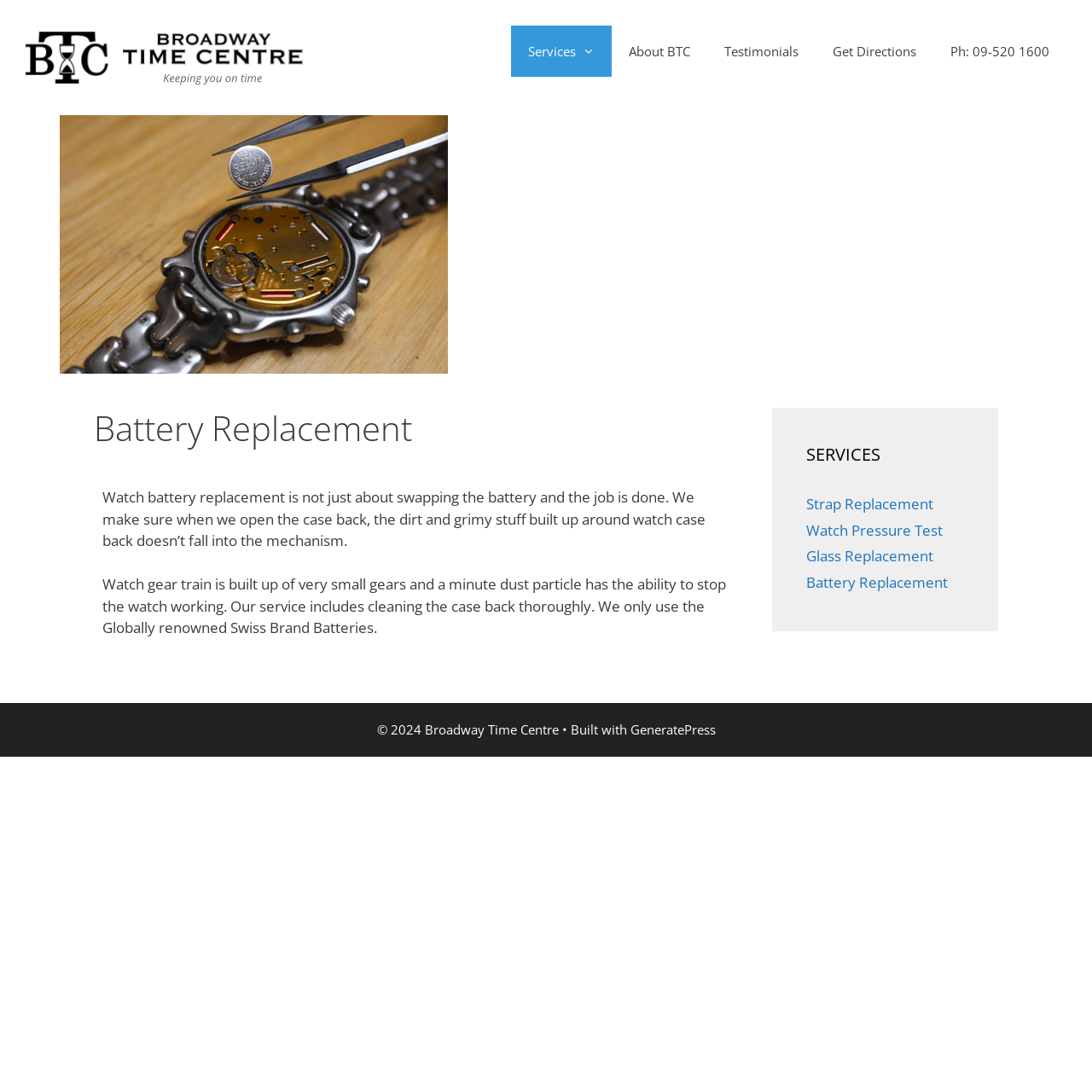Please locate the bounding box coordinates for the element that should be clicked to achieve the following instruction: "Visit the 'About BTC' page". Ensure the coordinates are given as four float numbers between 0 and 1, i.e., [left, top, right, bottom].

[0.56, 0.023, 0.648, 0.07]